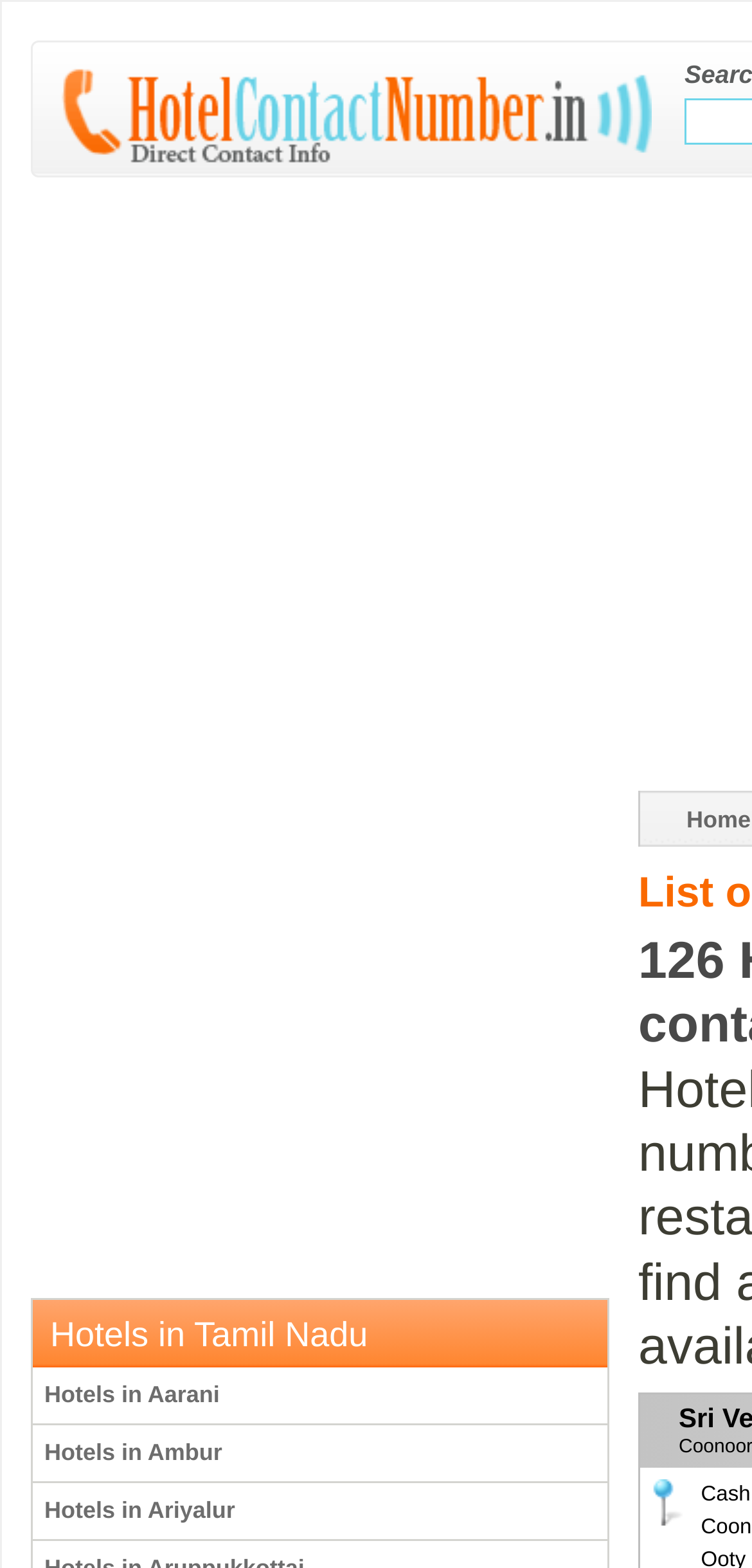Is the website specific to a particular region? Look at the image and give a one-word or short phrase answer.

Yes